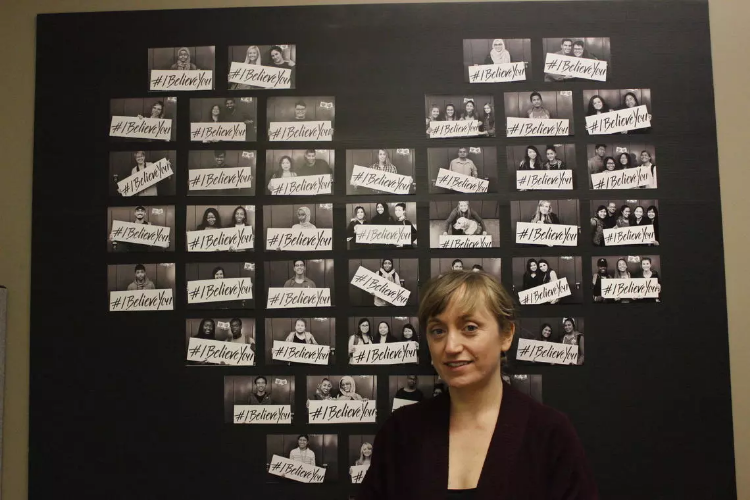Analyze the image and describe all the key elements you observe.

In this powerful image, a woman stands in front of a collage featuring multiple black-and-white photographs, each prominently displaying the hashtag #IBelieveYou. The backdrop symbolizes solidarity and support for survivors of sexual violence, reinforcing the importance of believing and uplifting those who have shared their experiences. The expression on the woman's face conveys a sense of engagement with the message embodied by the images behind her, reflecting her commitment to raising awareness about this critical issue. This visual representation encapsulates a moment of advocacy and collective strength in the fight against sexual violence on university campuses.